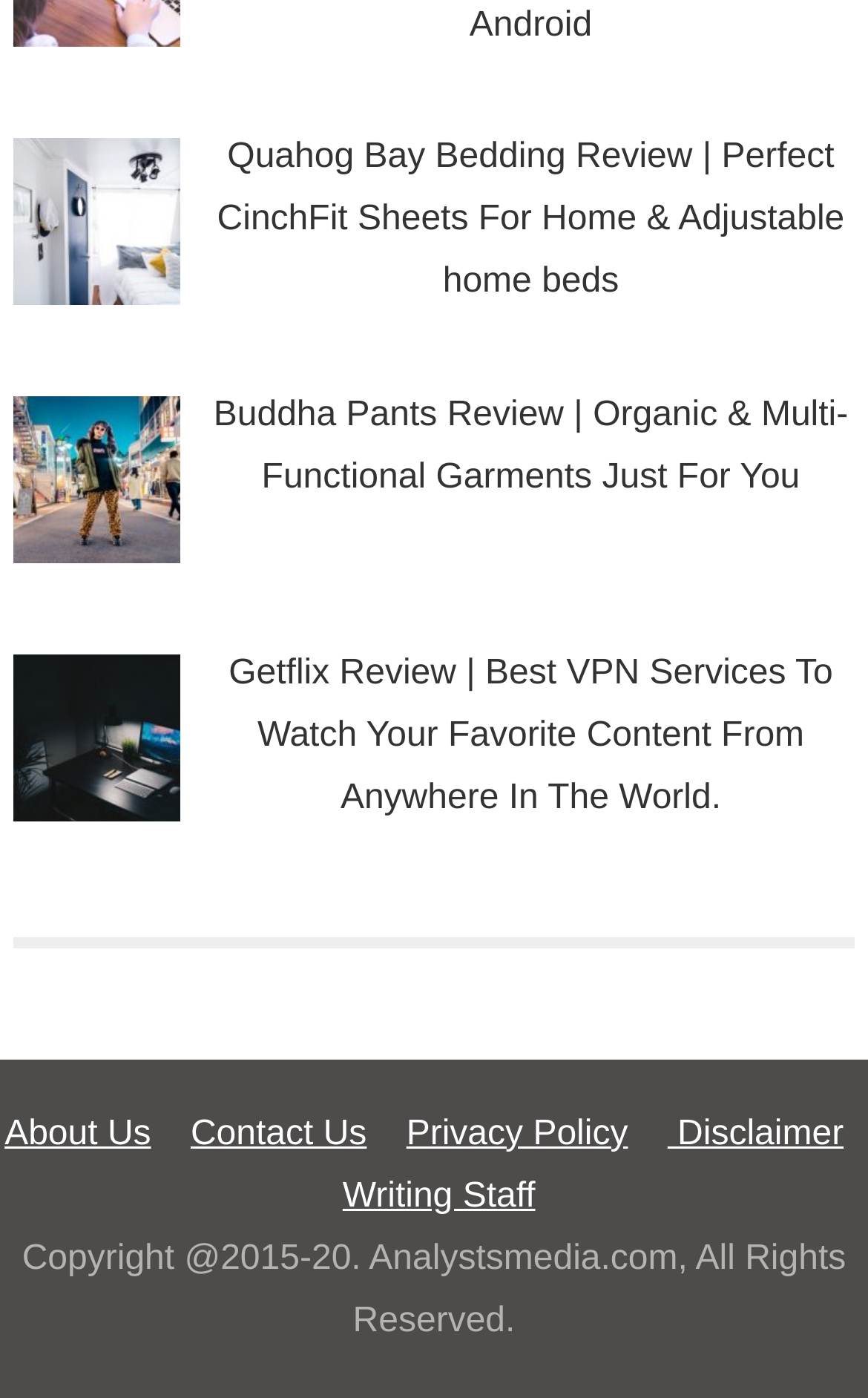Please identify the bounding box coordinates of the area that needs to be clicked to follow this instruction: "Get Getflix promo code".

[0.263, 0.468, 0.96, 0.584]